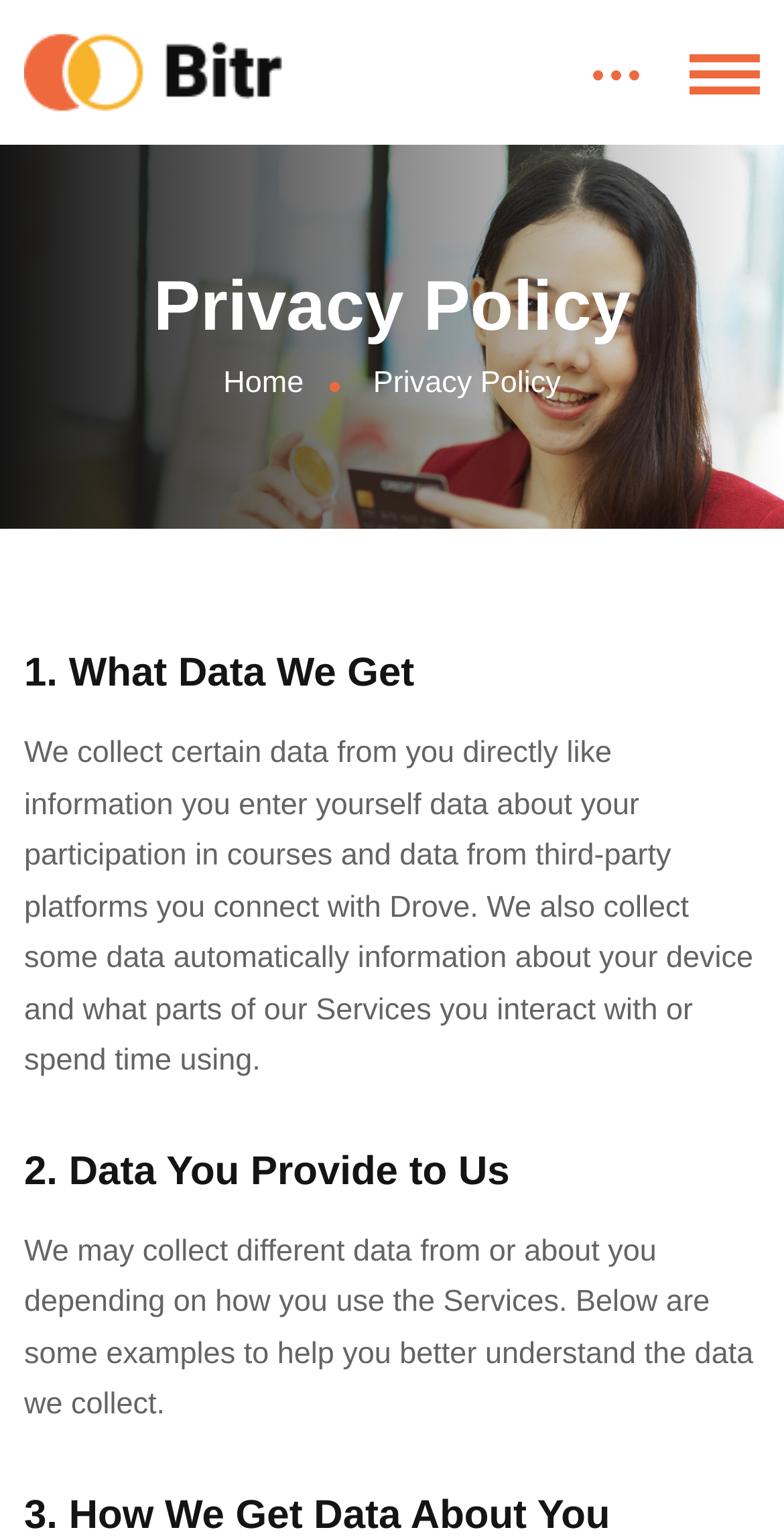Using the details from the image, please elaborate on the following question: What type of data is collected automatically?

According to the StaticText element, the website collects 'information about your device' automatically, which suggests that device information is one type of data collected automatically.